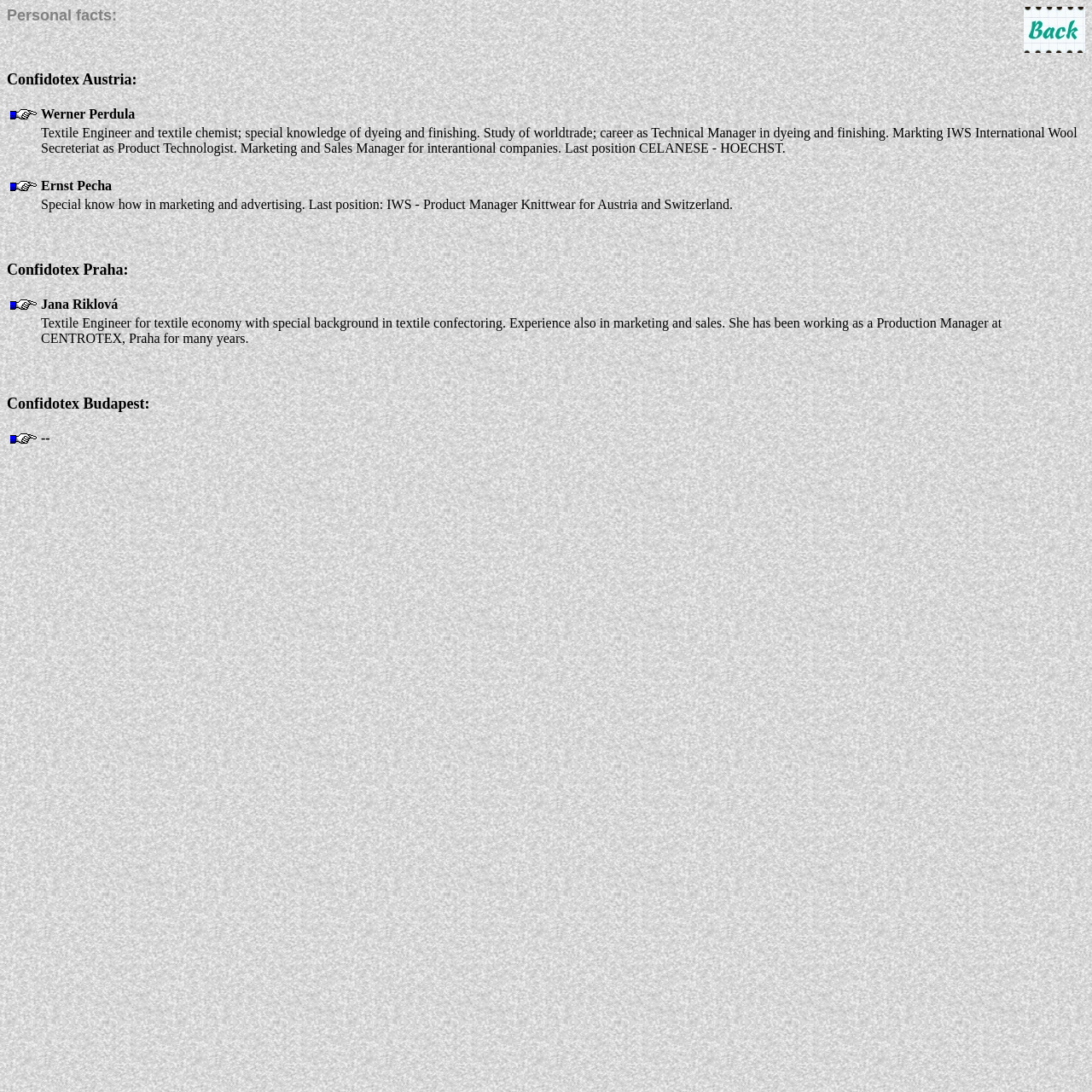Please give a concise answer to this question using a single word or phrase: 
What is the last position held by Jana Riklová?

Production Manager at CENTROTEX